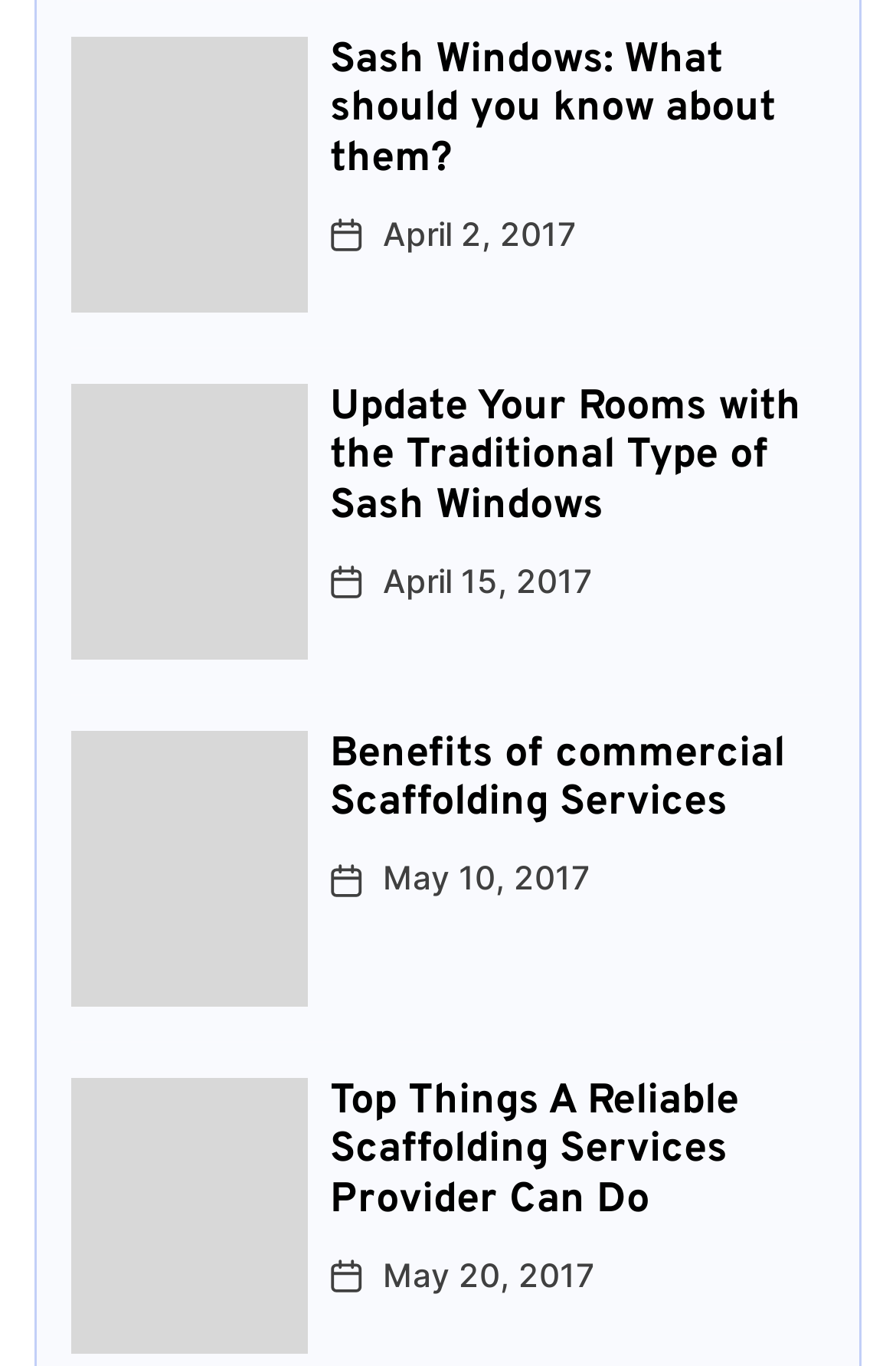Locate the bounding box coordinates of the clickable region to complete the following instruction: "Check article about Top Things A Reliable Scaffolding Services Provider Can Do."

[0.368, 0.789, 0.92, 0.898]